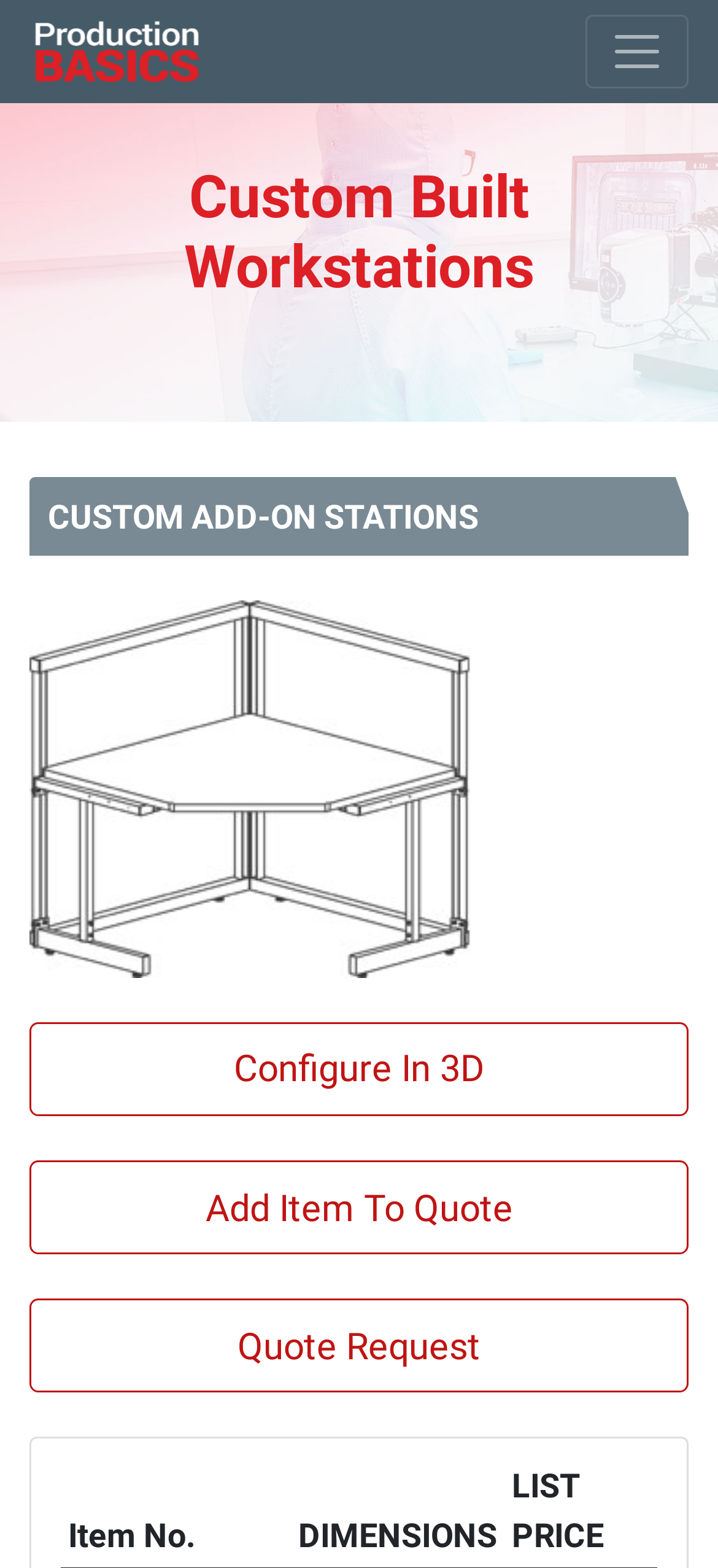What is the text above the image?
Using the image as a reference, answer with just one word or a short phrase.

CUSTOM ADD-ON STATIONS